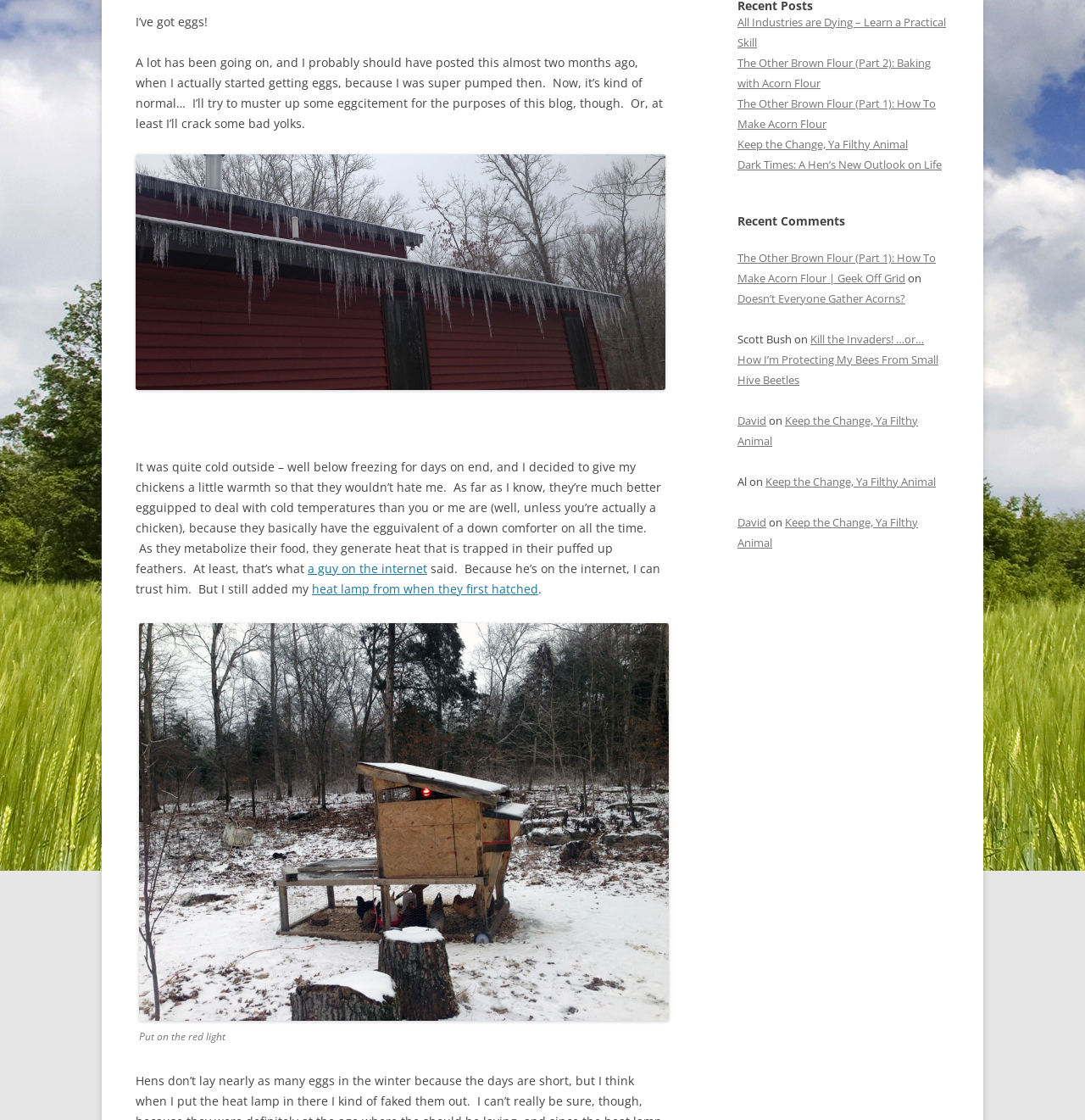Bounding box coordinates are given in the format (top-left x, top-left y, bottom-right x, bottom-right y). All values should be floating point numbers between 0 and 1. Provide the bounding box coordinate for the UI element described as: a guy on the internet

[0.284, 0.5, 0.394, 0.515]